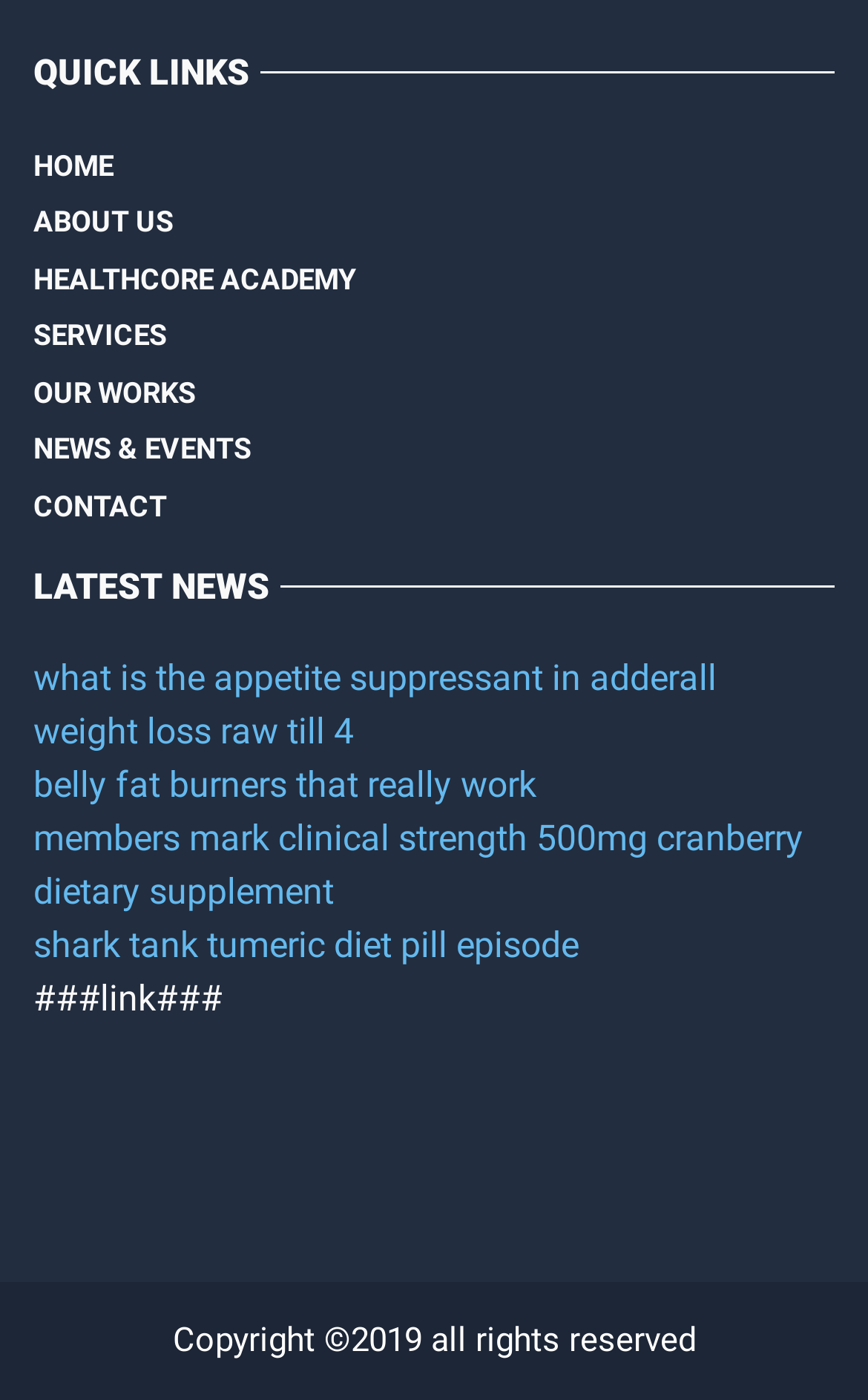Specify the bounding box coordinates of the area that needs to be clicked to achieve the following instruction: "click on HOME".

[0.038, 0.098, 0.131, 0.138]